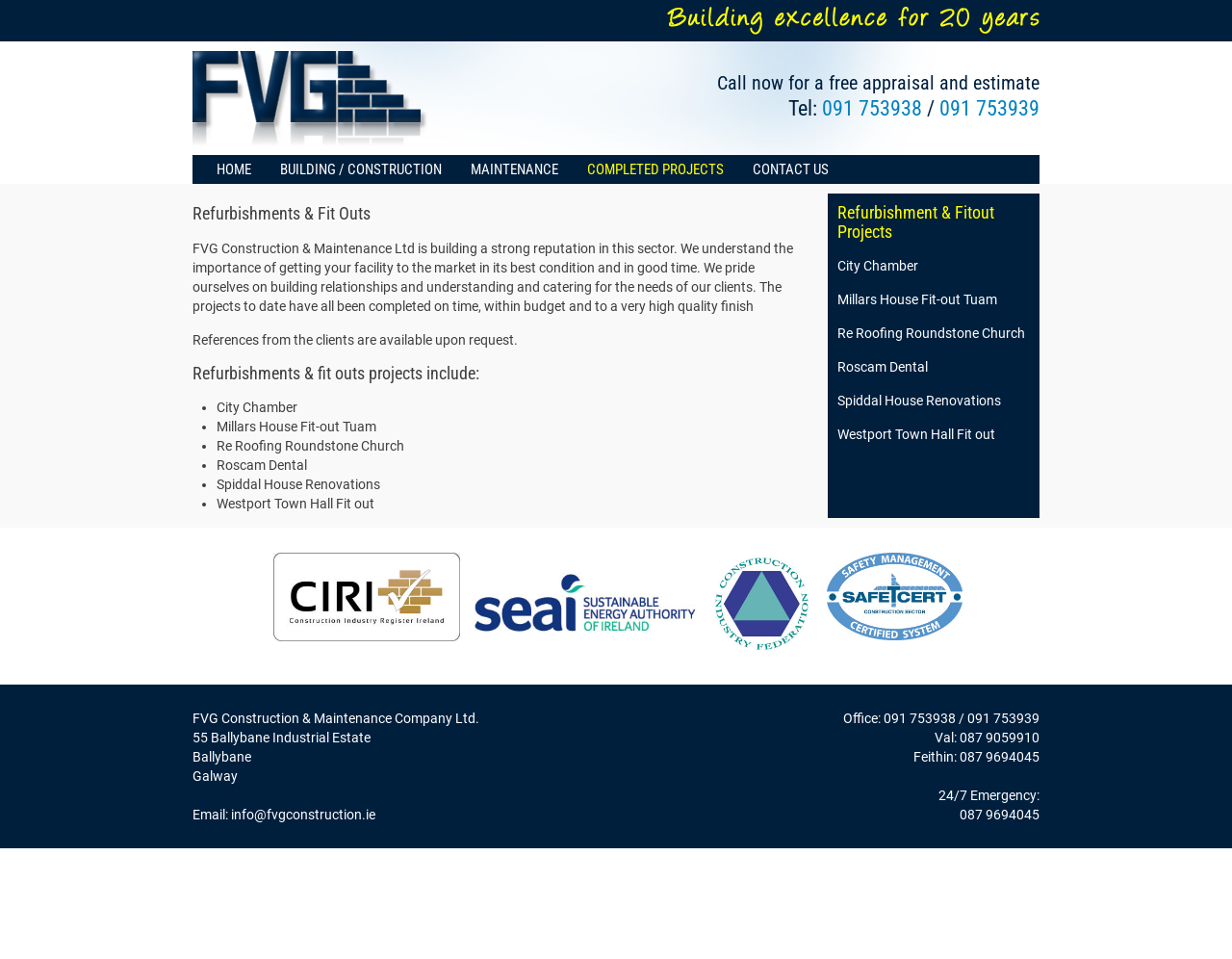What is the email address of the company?
Please give a detailed and elaborate answer to the question based on the image.

I found the company email address by looking at the link element next to the 'Email:' static text, which reads 'info@fvgconstruction.ie'.